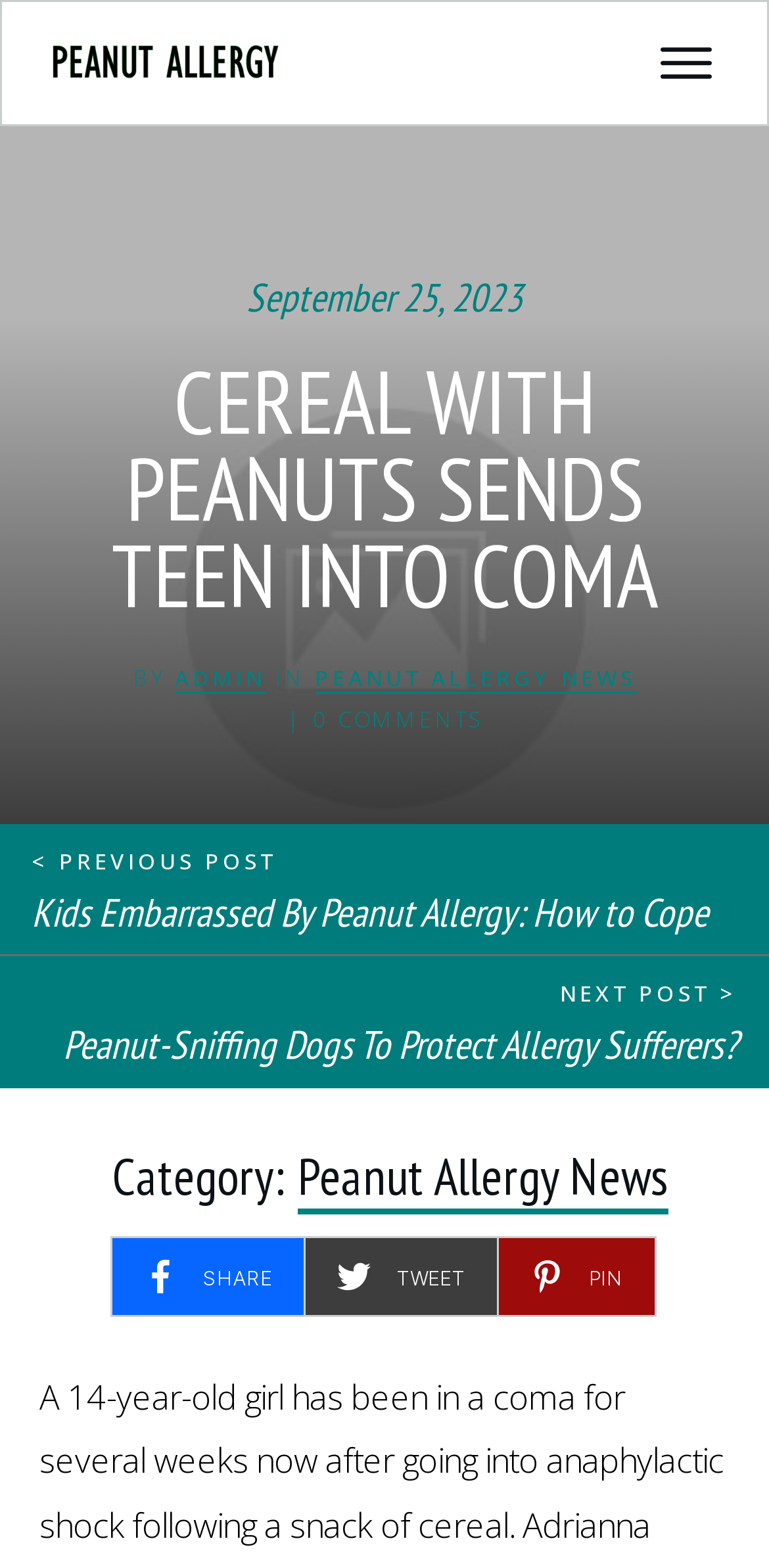Using a single word or phrase, answer the following question: 
What is the category of the article?

Peanut Allergy News